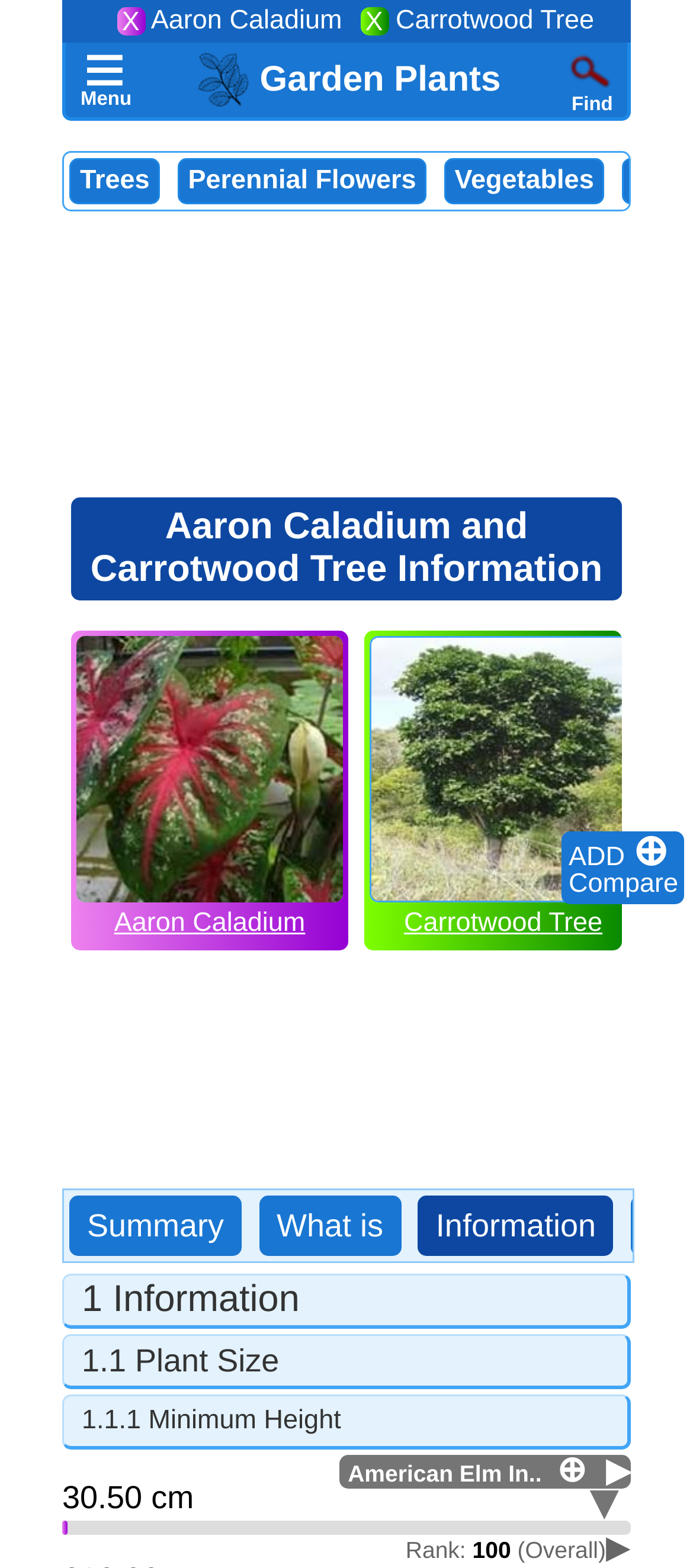Give a one-word or phrase response to the following question: What is the purpose of the 'ADD' button?

To add plants for comparison